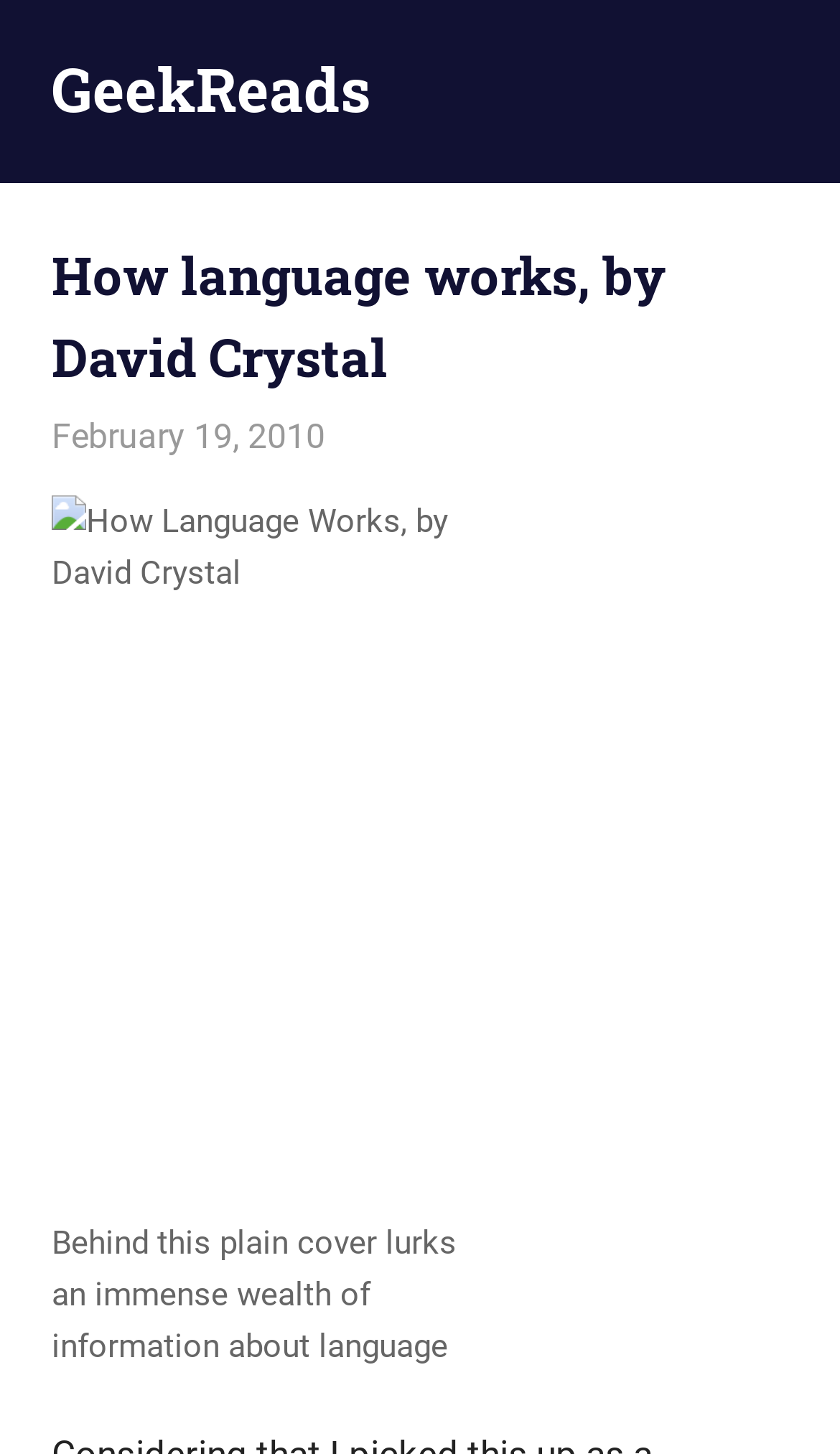Examine the image carefully and respond to the question with a detailed answer: 
What is the description of the book cover?

The answer can be found in the figcaption element which contains the text 'Behind this plain cover lurks an immense wealth of information about language'. The text describes the book cover as 'plain'.